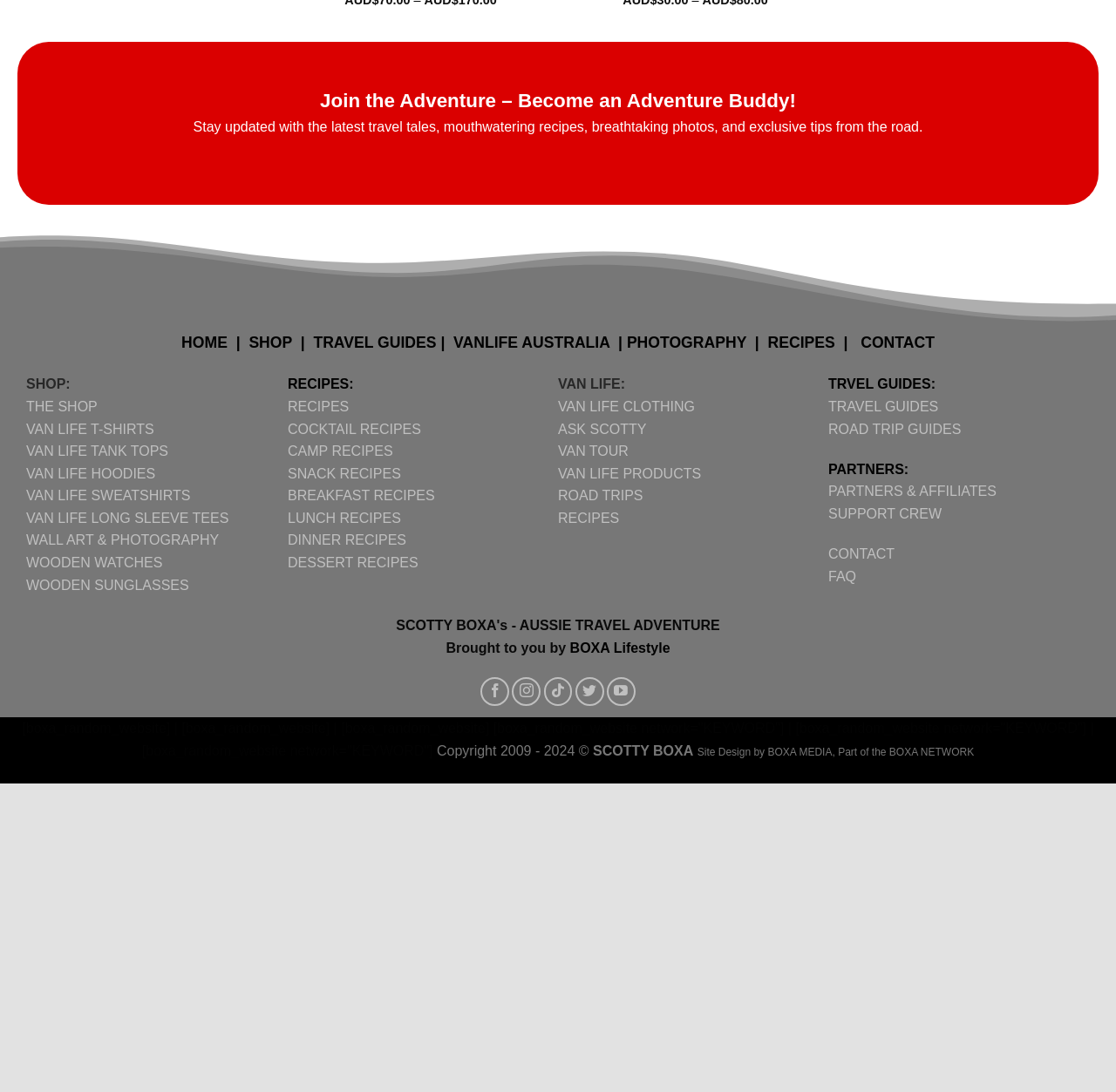Please determine the bounding box coordinates of the area that needs to be clicked to complete this task: 'Click on CONTACT'. The coordinates must be four float numbers between 0 and 1, formatted as [left, top, right, bottom].

[0.771, 0.306, 0.837, 0.322]